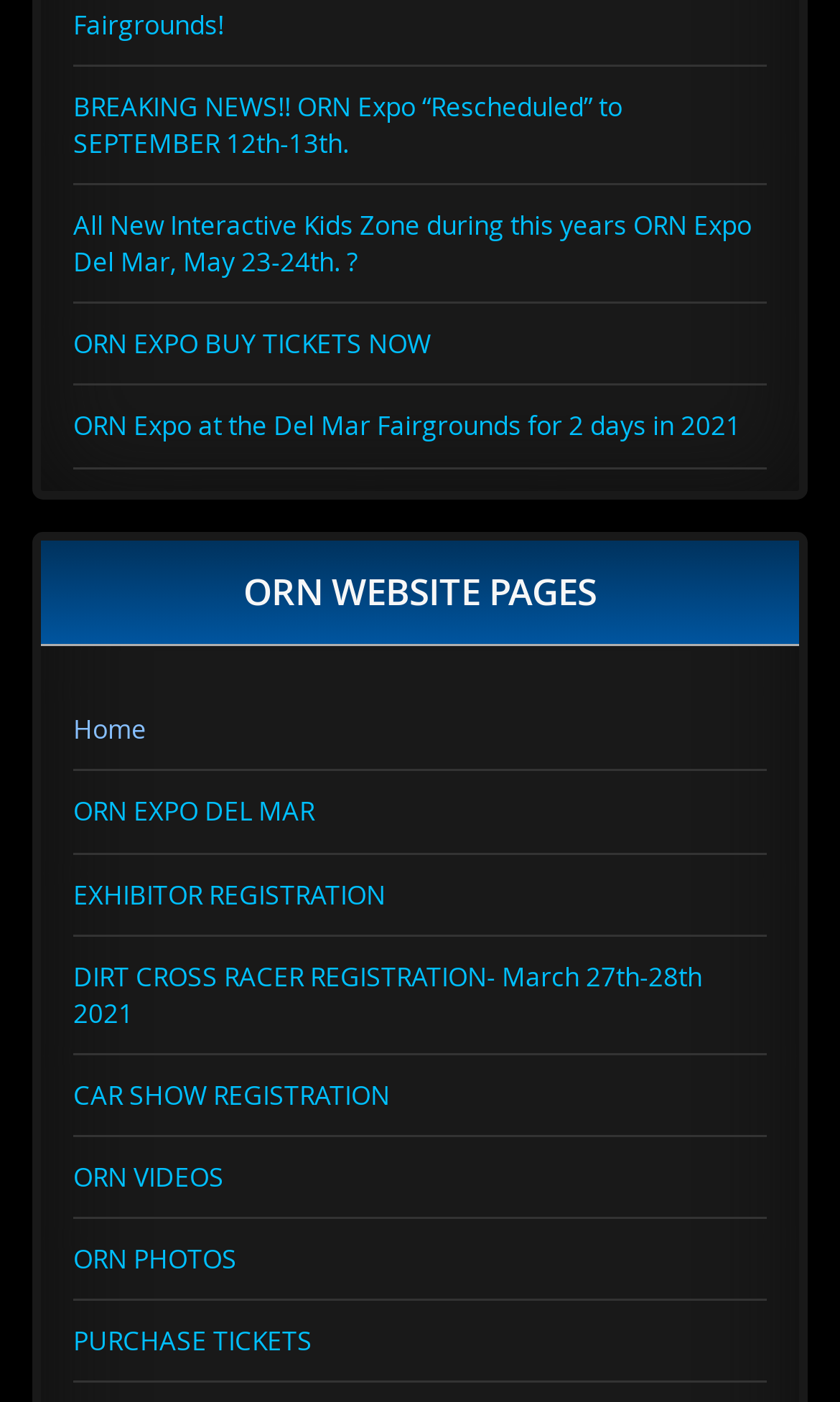Please find the bounding box coordinates of the element's region to be clicked to carry out this instruction: "Register as an exhibitor".

[0.087, 0.609, 0.913, 0.668]